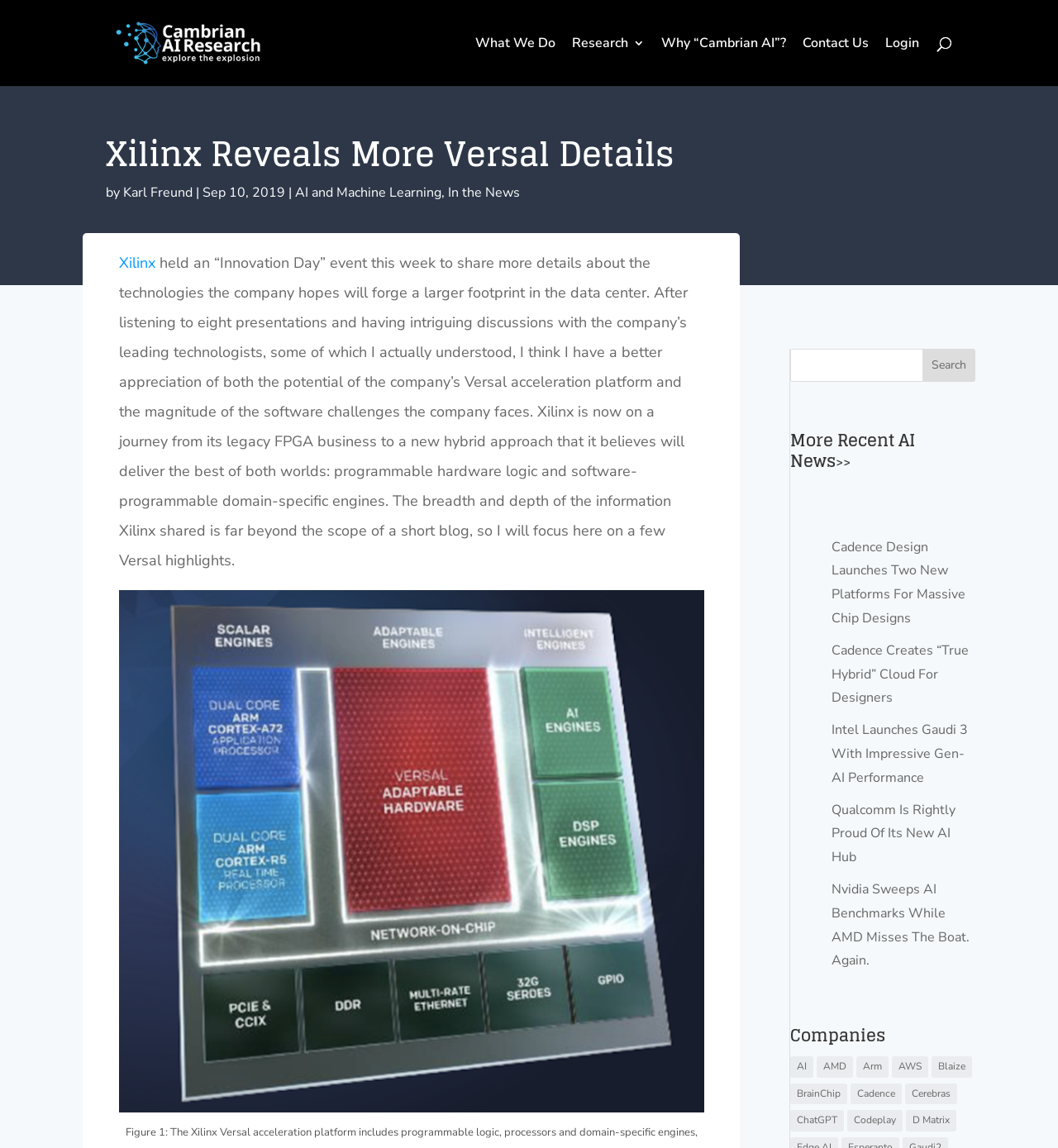From the webpage screenshot, predict the bounding box of the UI element that matches this description: "Karl Freund".

[0.116, 0.16, 0.182, 0.175]